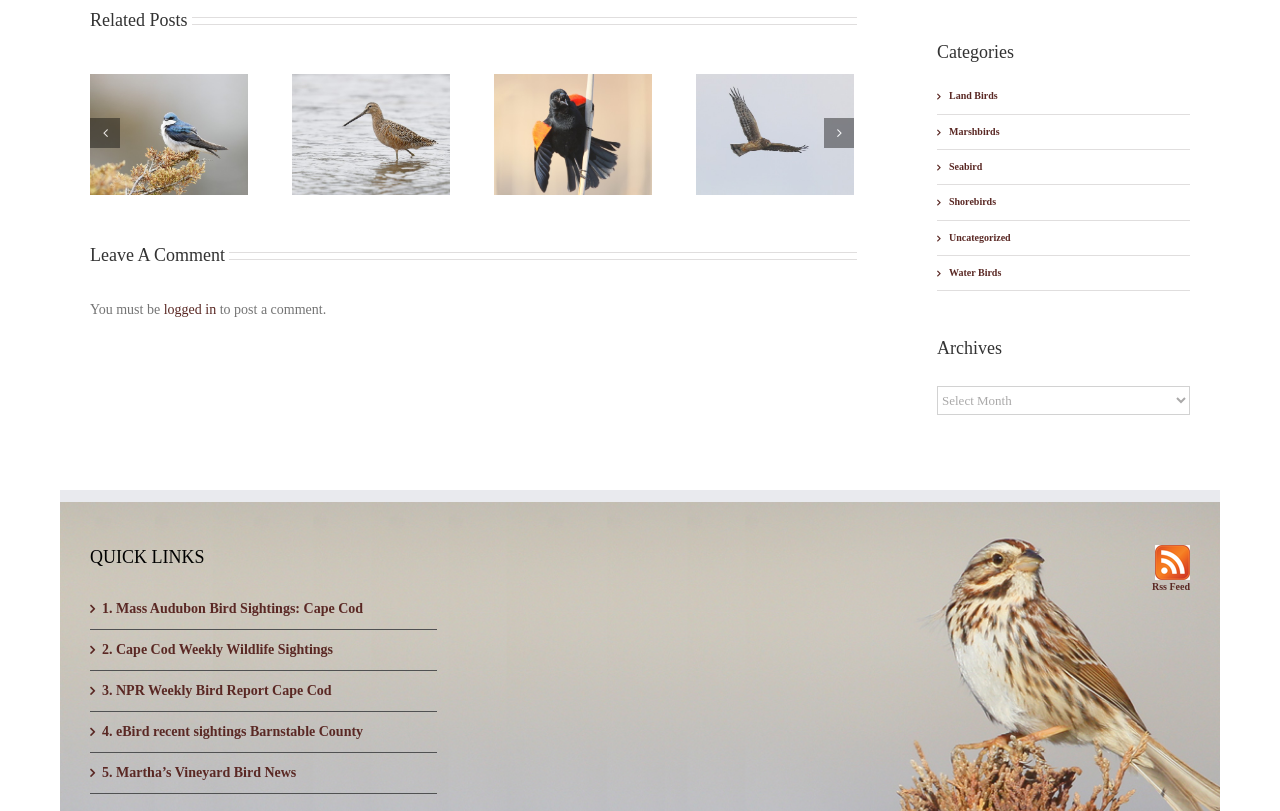Kindly respond to the following question with a single word or a brief phrase: 
What is the function of the buttons at the bottom-left?

Previous and Next